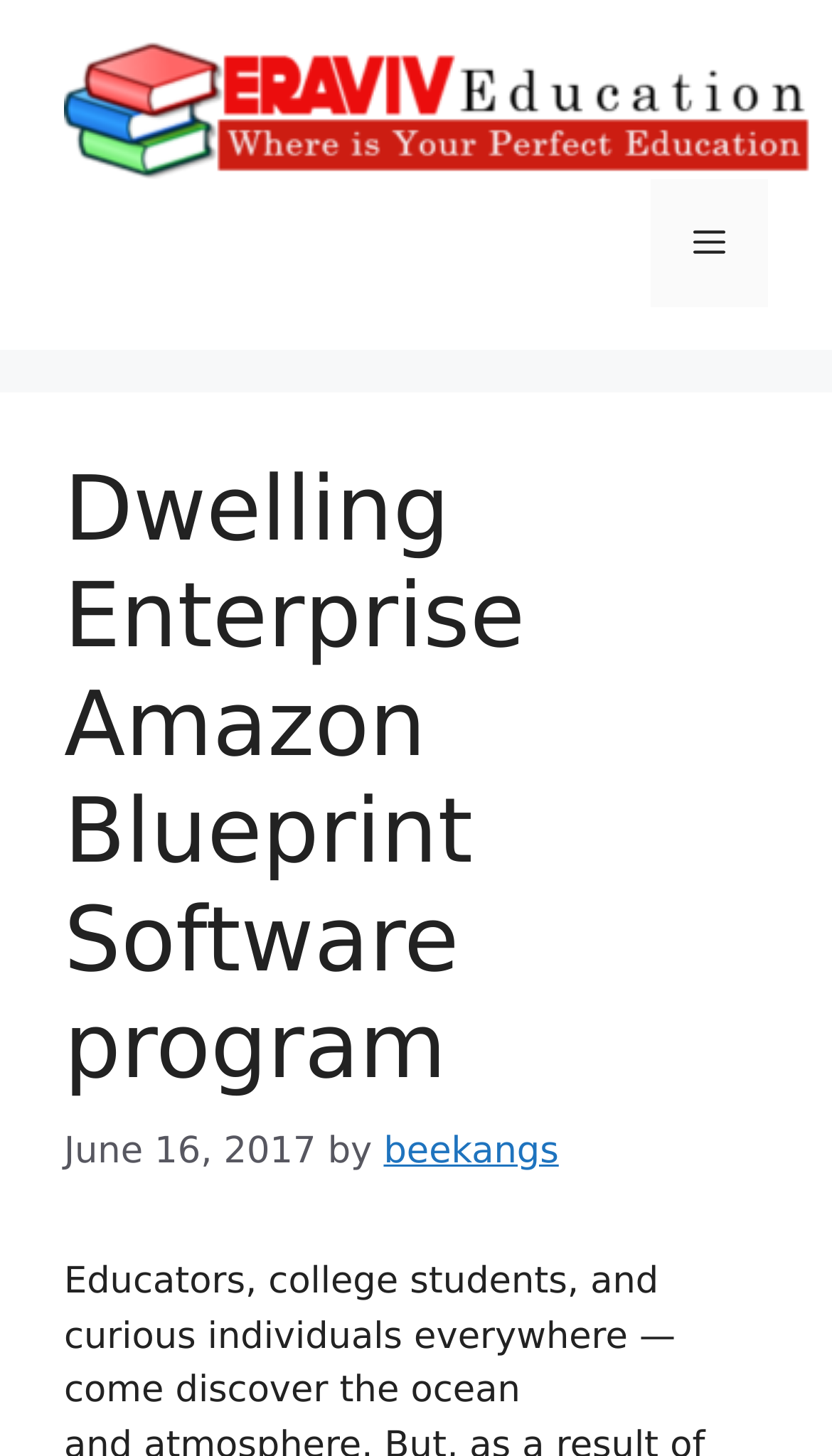Look at the image and answer the question in detail:
Is the menu expanded?

I found that the menu is not expanded by looking at the button element in the navigation section, which has an attribute 'expanded' set to 'False'.